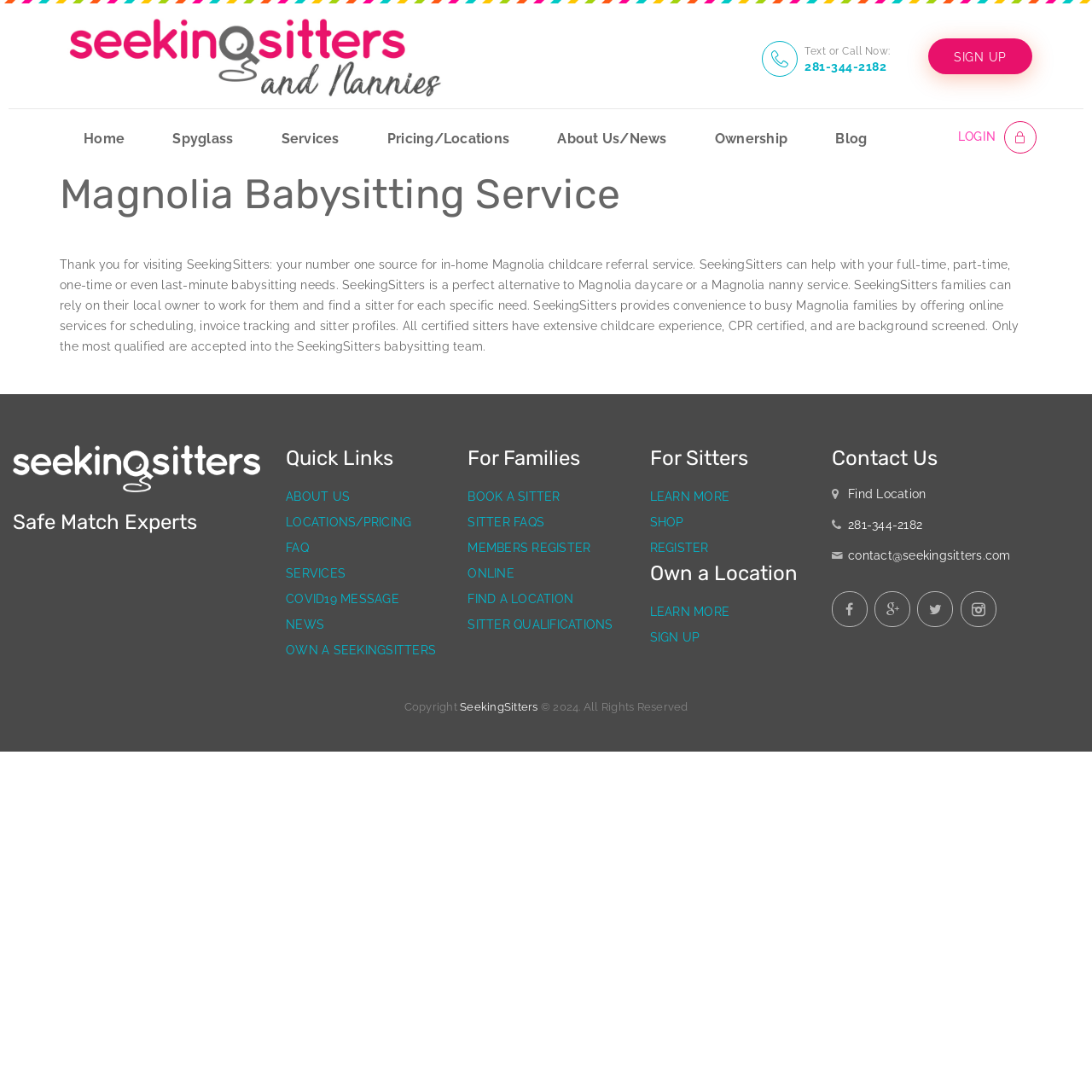Find the bounding box coordinates for the UI element that matches this description: "Find Location".

[0.777, 0.446, 0.848, 0.459]